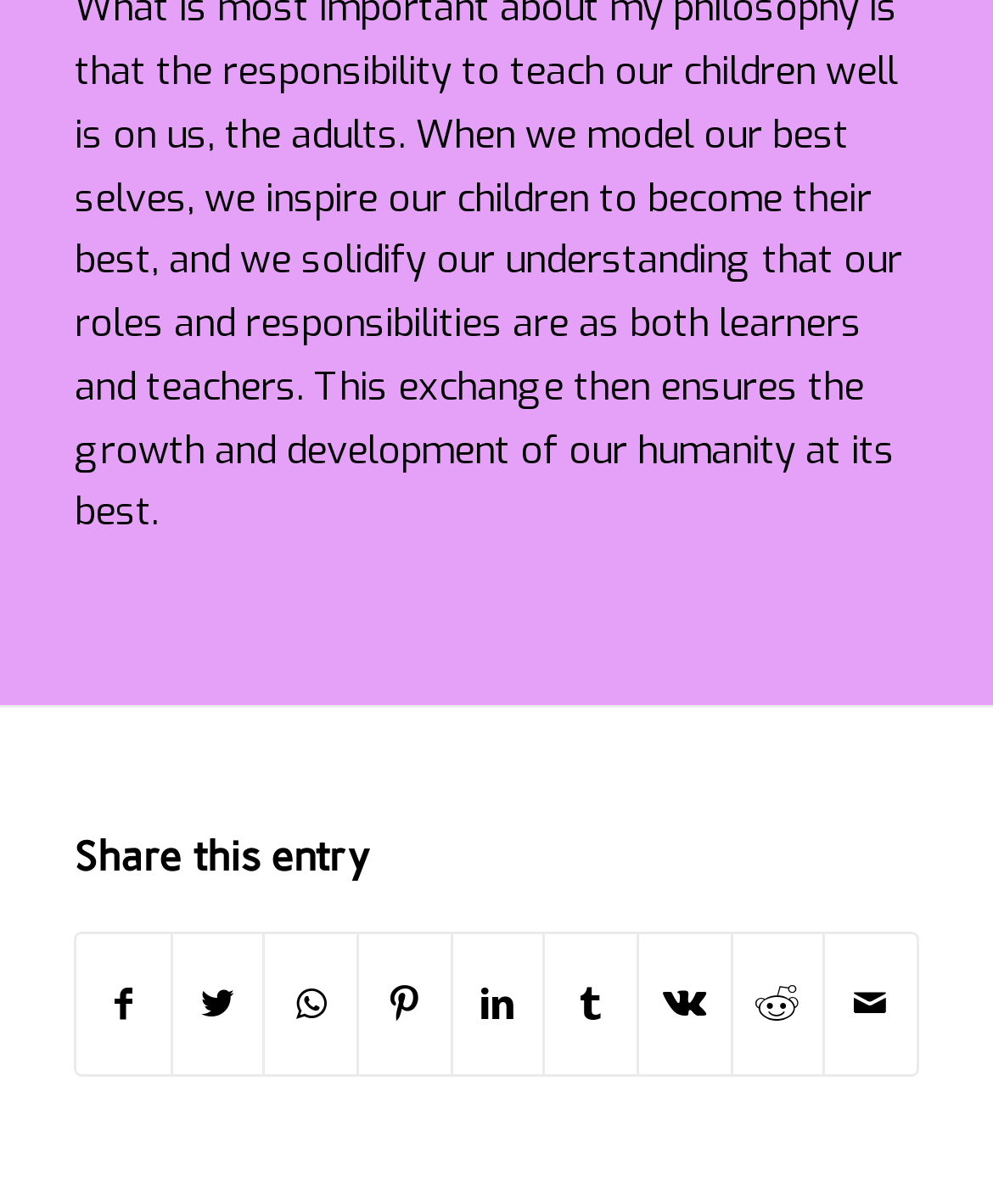What is the last sharing option?
Please provide a full and detailed response to the question.

I examined the list of sharing options and found that the last one is 'Share by Mail', which is located at the bottom of the list with a bounding box coordinate of [0.831, 0.775, 0.922, 0.893].